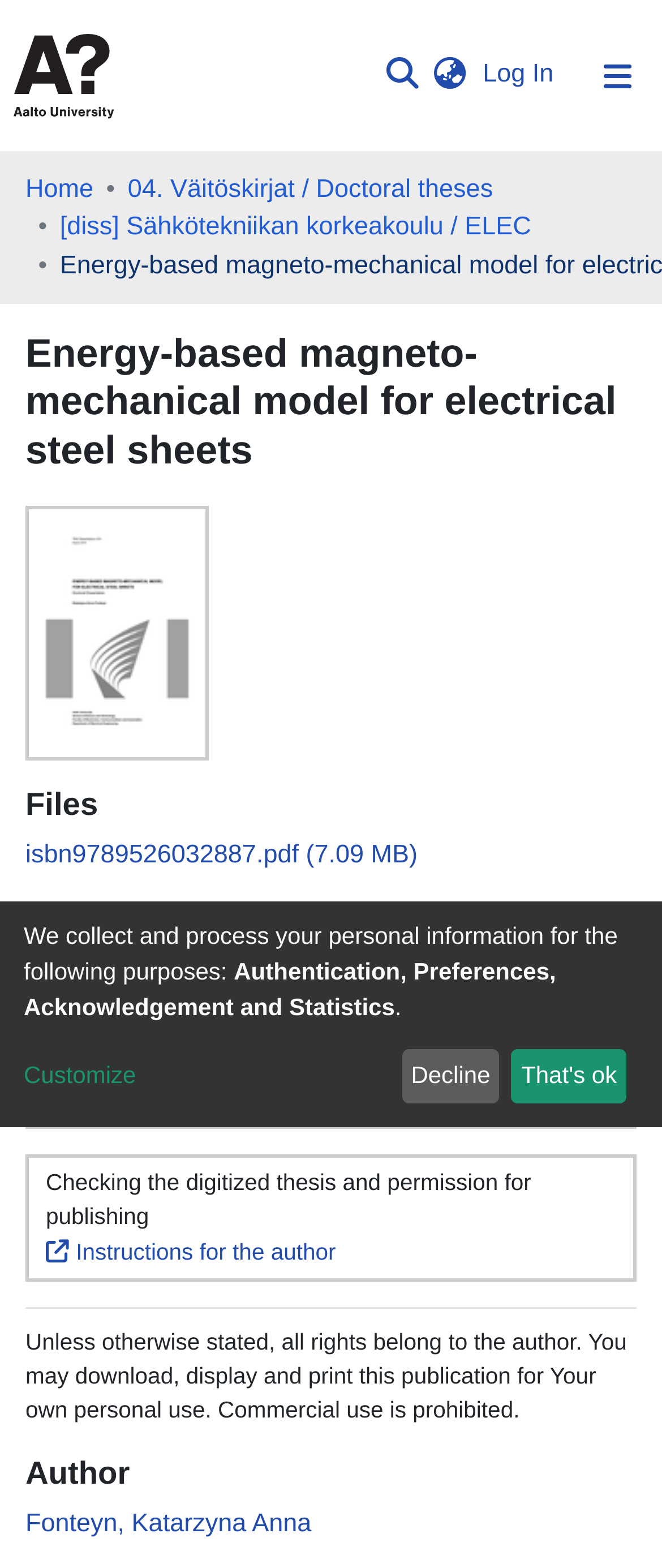Refer to the element description Statistics and identify the corresponding bounding box in the screenshot. Format the coordinates as (top-left x, top-left y, bottom-right x, bottom-right y) with values in the range of 0 to 1.

[0.038, 0.182, 0.221, 0.225]